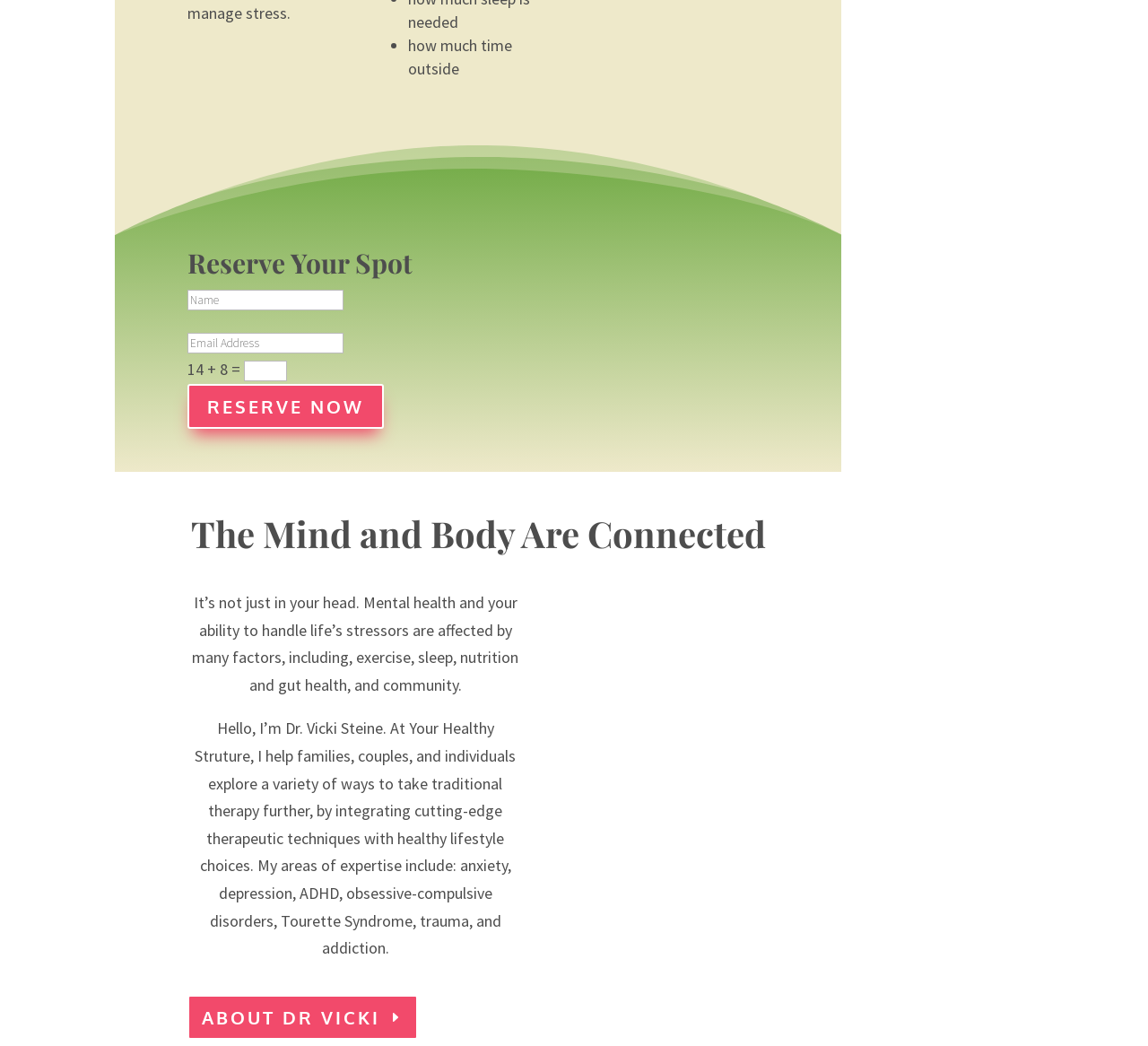Use a single word or phrase to respond to the question:
What is the doctor's name?

Dr. Vicki Steine